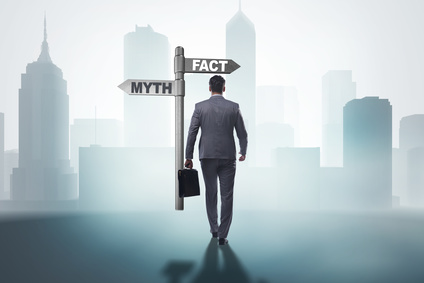Provide your answer in one word or a succinct phrase for the question: 
What is the background of the image?

city skyline